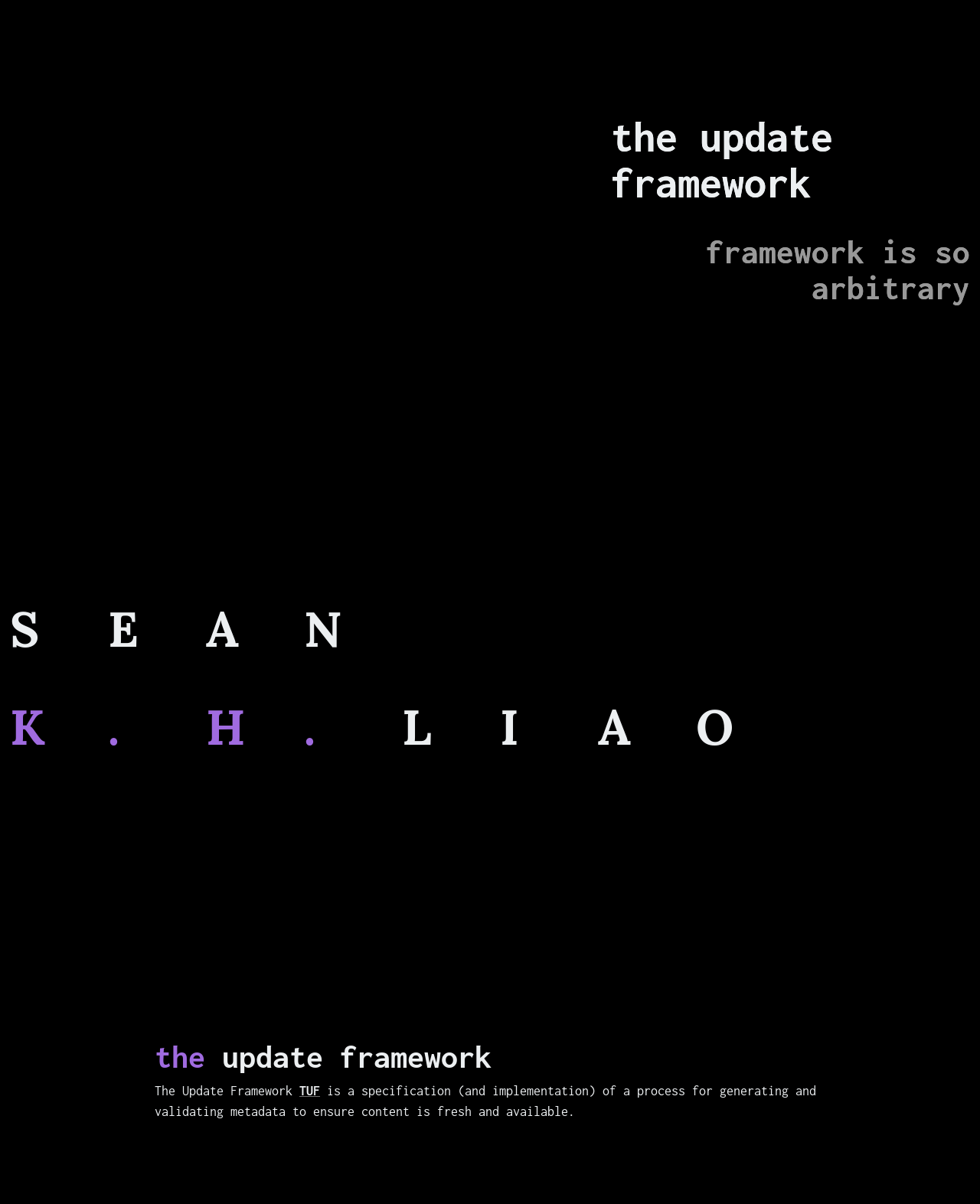Create a detailed description of the webpage's content and layout.

The webpage appears to be about "The Update Framework" (TUF), a specification and implementation for generating and validating metadata to ensure content freshness and availability. 

At the top, there are three headings with the same text, "the update framework" and "framework is so arbitrary", positioned horizontally next to each other, taking up most of the top section of the page. 

On the left side of the page, there is a link to "S E A N K. H. L I A O", which is emphasized with multiple horizontal lines. The link is broken down into individual characters, with each character separated by a small gap. 

At the bottom of the page, there is another heading with the same text, "the update framework", positioned near the bottom left corner. Next to it, there is a static text "The Update Framework" followed by a link to "TUF". A paragraph of text then explains what TUF is, describing it as a specification and implementation for generating and validating metadata to ensure content freshness and availability.